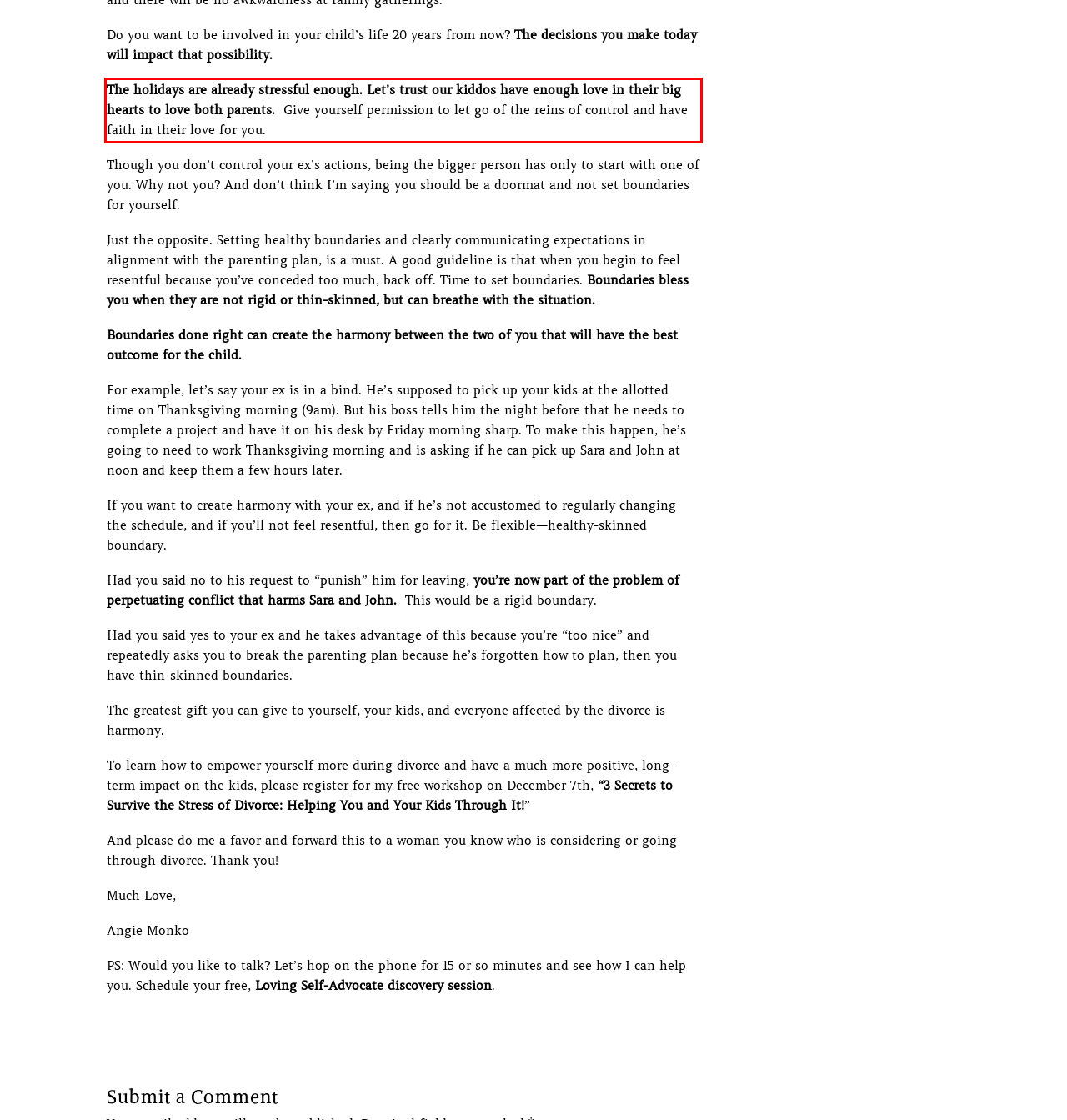Analyze the webpage screenshot and use OCR to recognize the text content in the red bounding box.

The holidays are already stressful enough. Let’s trust our kiddos have enough love in their big hearts to love both parents. Give yourself permission to let go of the reins of control and have faith in their love for you.